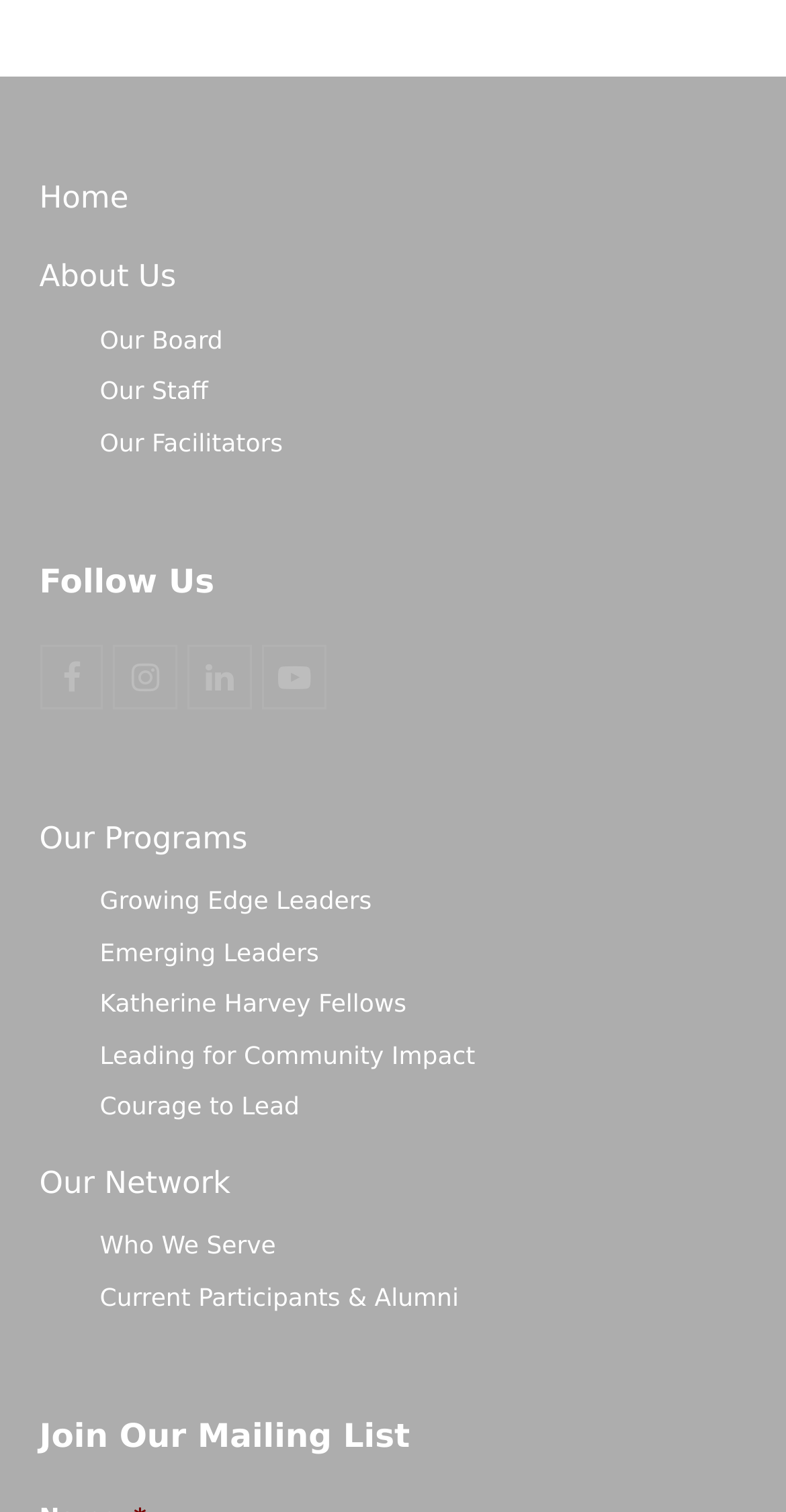What is the title of the section above the Facebook link?
Use the information from the screenshot to give a comprehensive response to the question.

The title of the section above the Facebook link is 'Follow Us' which is a static text element located at [0.05, 0.371, 0.273, 0.397].